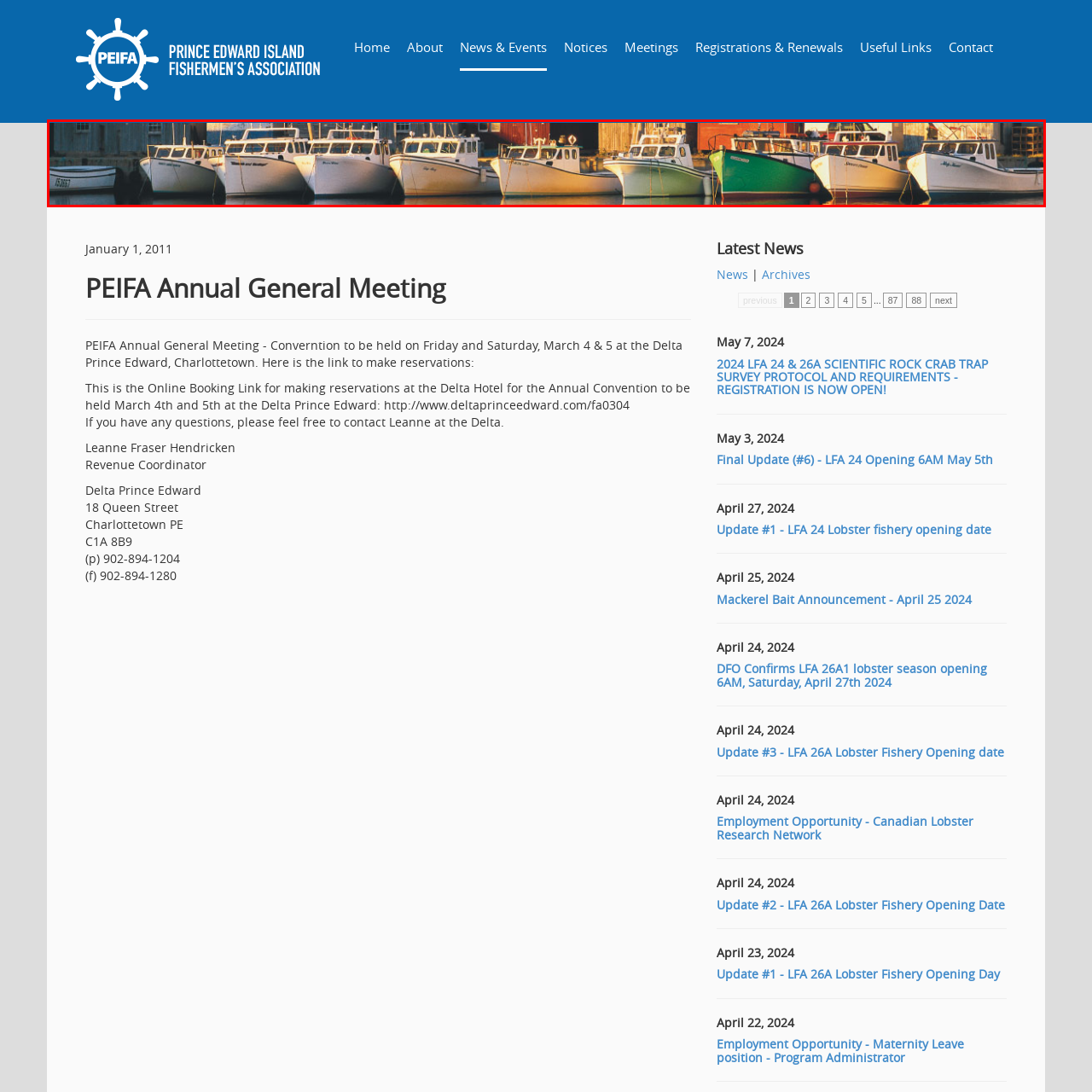Give a comprehensive description of the picture highlighted by the red border.

The image features a picturesque scene of several fishing boats docked at a harbor, representing the maritime culture of Prince Edward Island. The boats, primarily white with one notable green boat, are partially reflected in the calm water, surrounded by the rustic backdrop of weathered wooden buildings. This visual encapsulates the essence of the fishing industry, celebrating the craftsmanship and dedication of local fishermen. The serene lighting enhances the tranquil atmosphere, making it a fitting representation for the Prince Edward Island Fishermen's Association, which aims to promote and support the fishing community in the region.